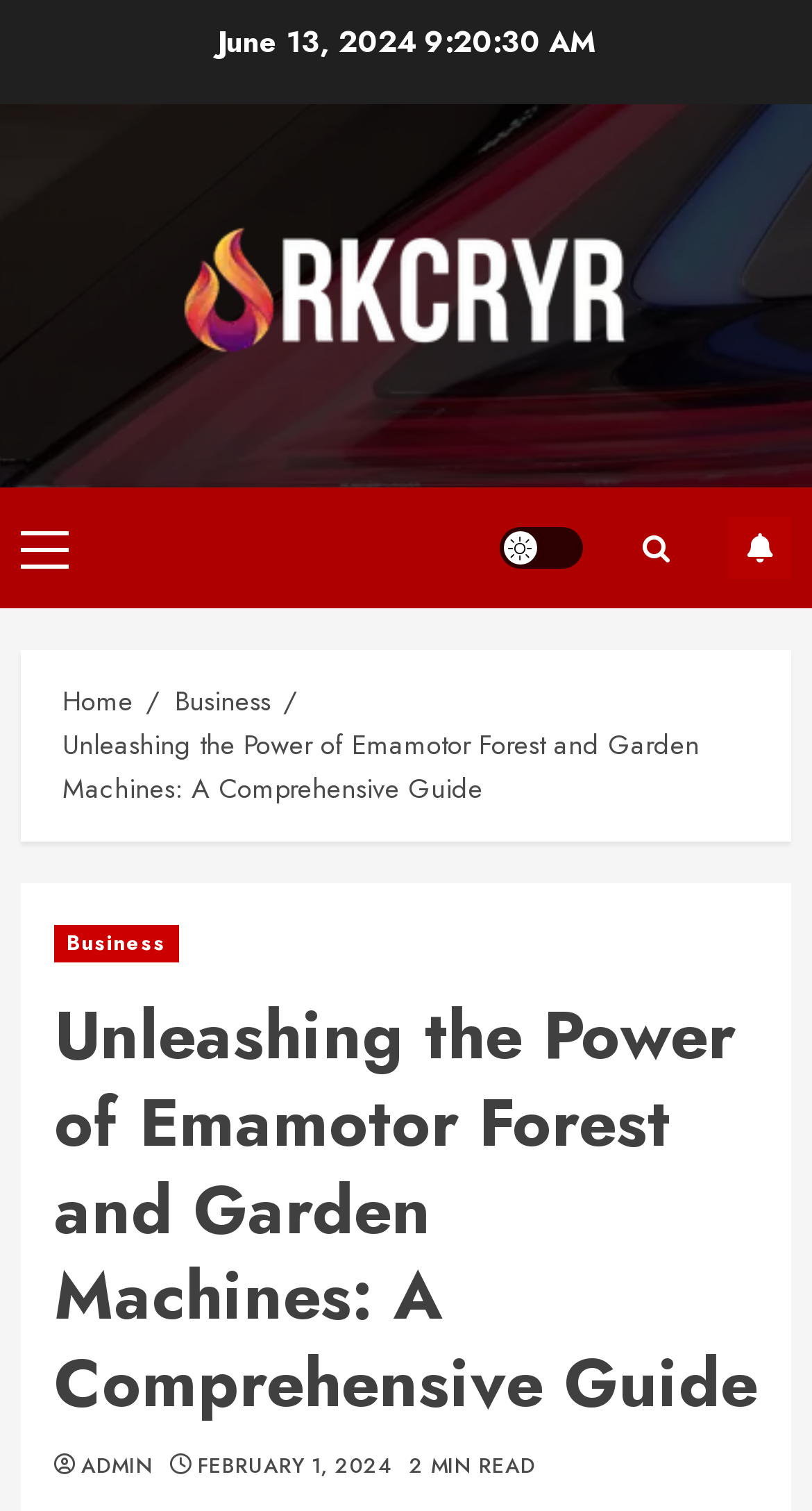Provide the bounding box coordinates for the area that should be clicked to complete the instruction: "Open the 'Primary Menu'".

[0.026, 0.35, 0.085, 0.375]